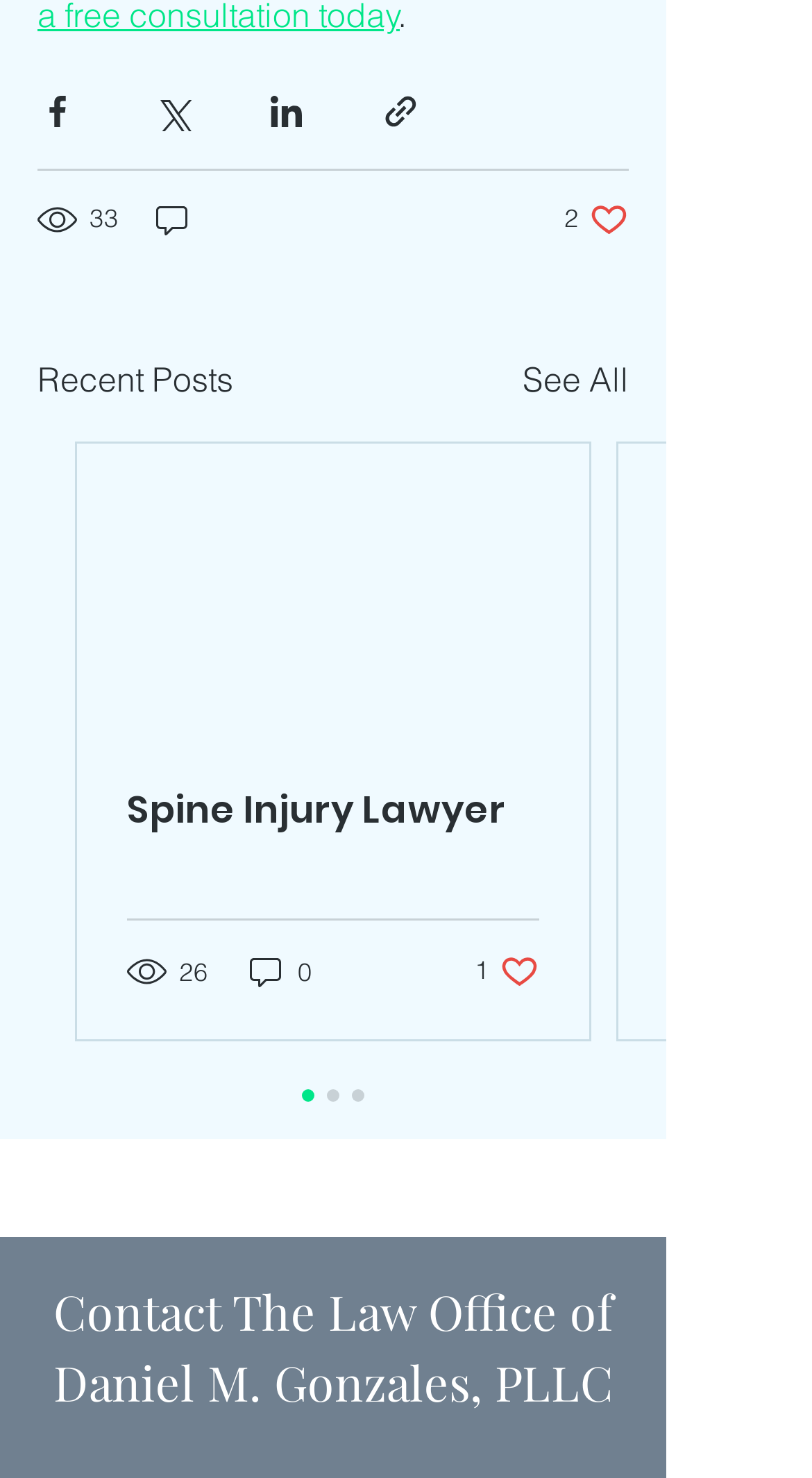How many likes does the second post have?
Provide a fully detailed and comprehensive answer to the question.

I found the '1 like. Post not marked as liked' button next to the second post, which indicates that the post has 1 like.